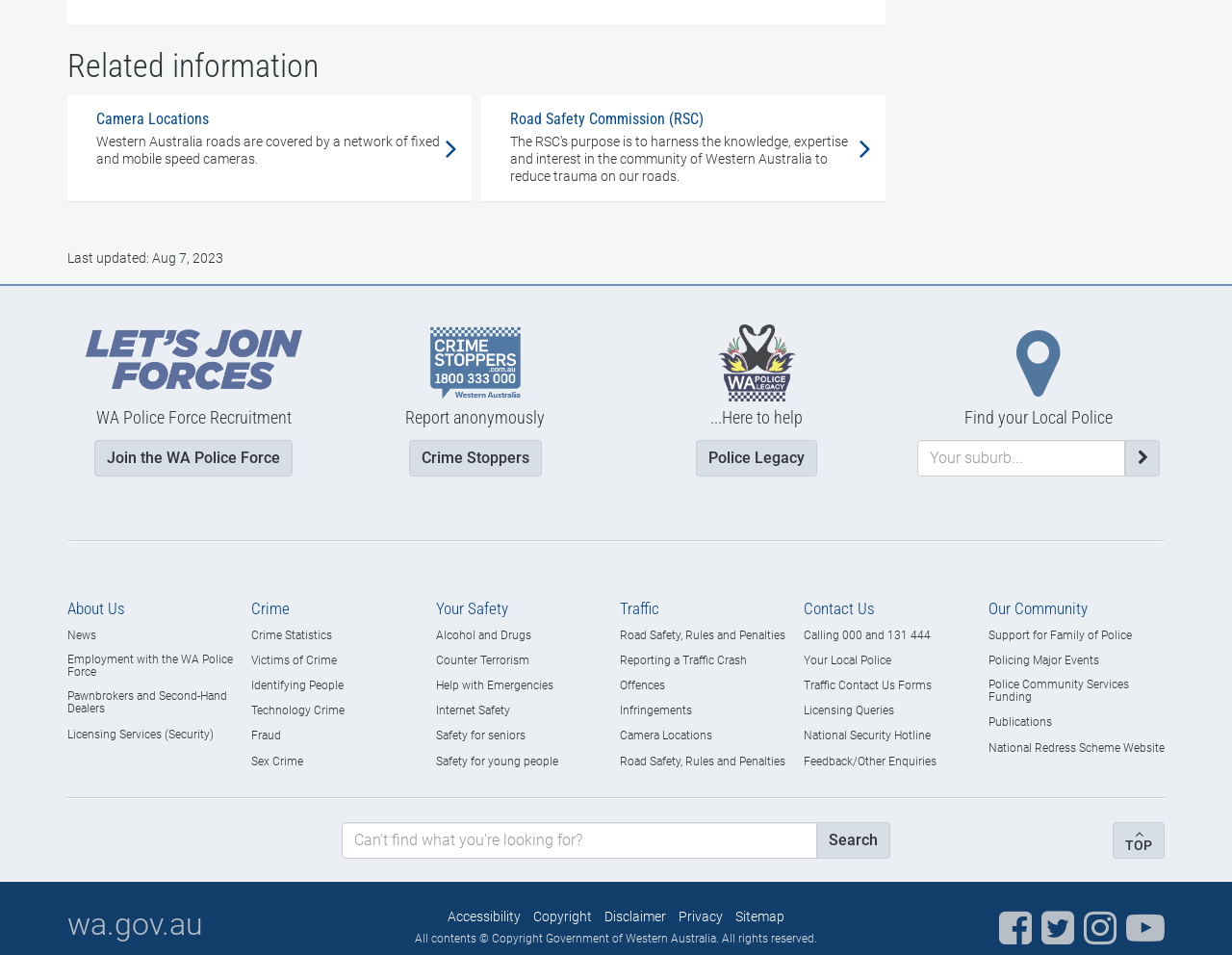Using a single word or phrase, answer the following question: 
How can I find my local police team?

Enter suburb and click Find